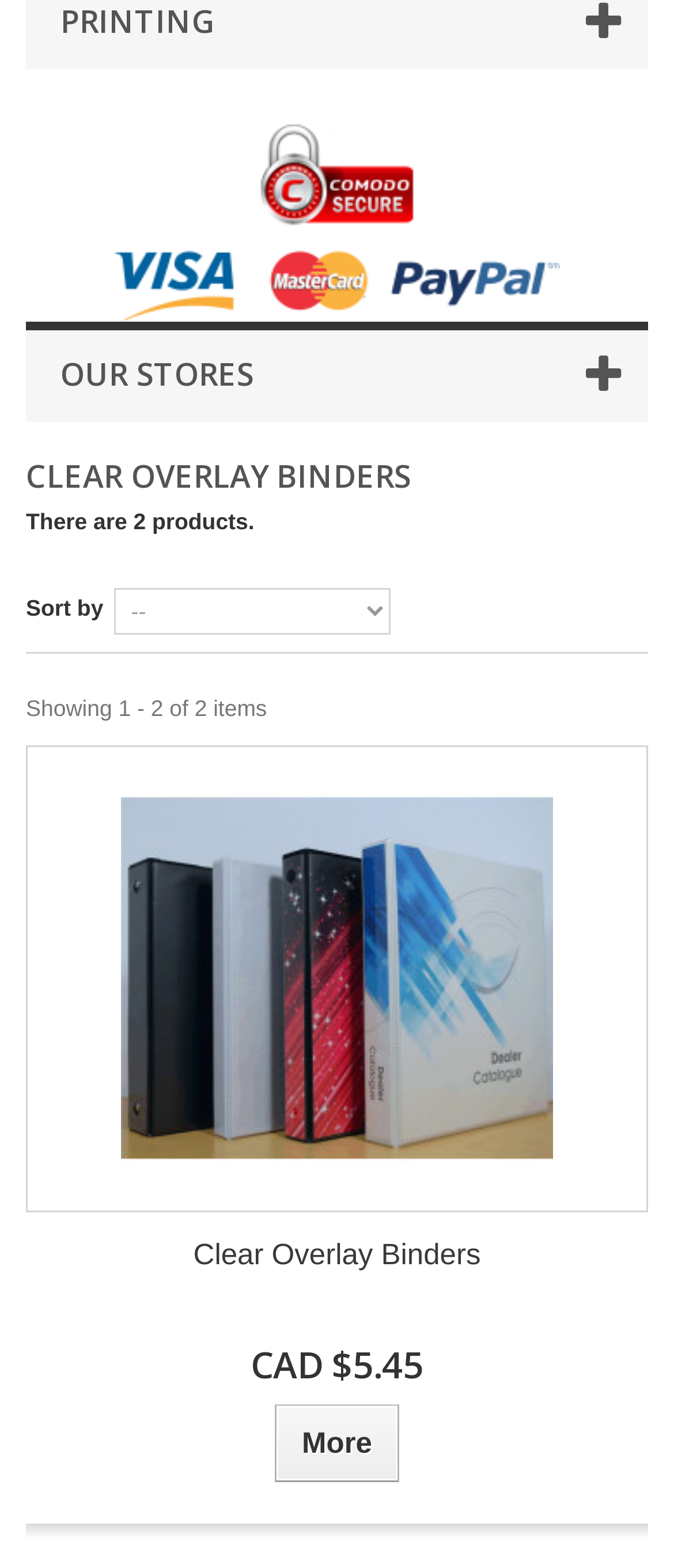Respond to the question below with a single word or phrase:
How many sorting options are available?

One